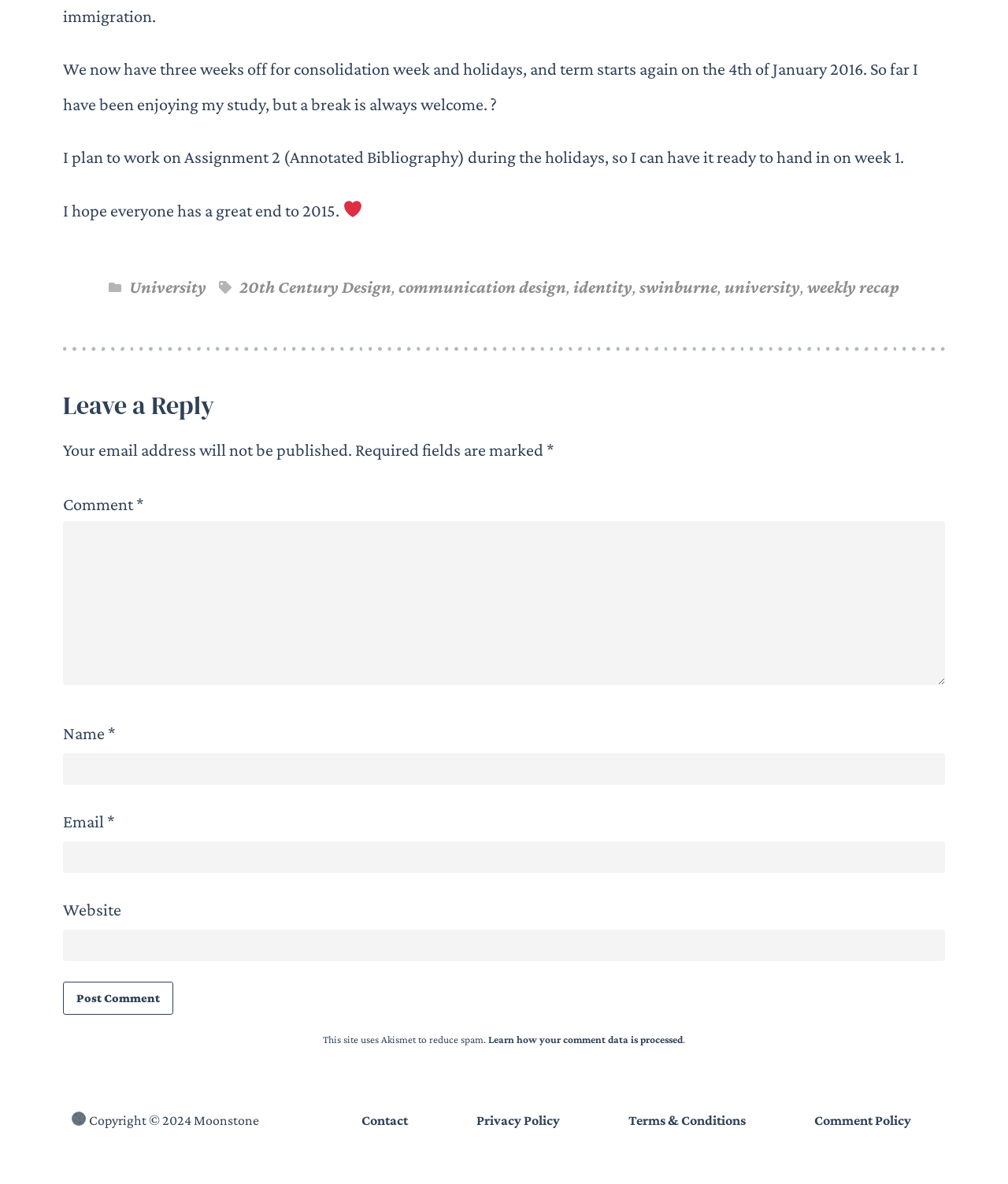With reference to the screenshot, provide a detailed response to the question below:
What is the name of the university mentioned?

The link 'Swinburne' is mentioned in the list of links, indicating that it is the name of the university.